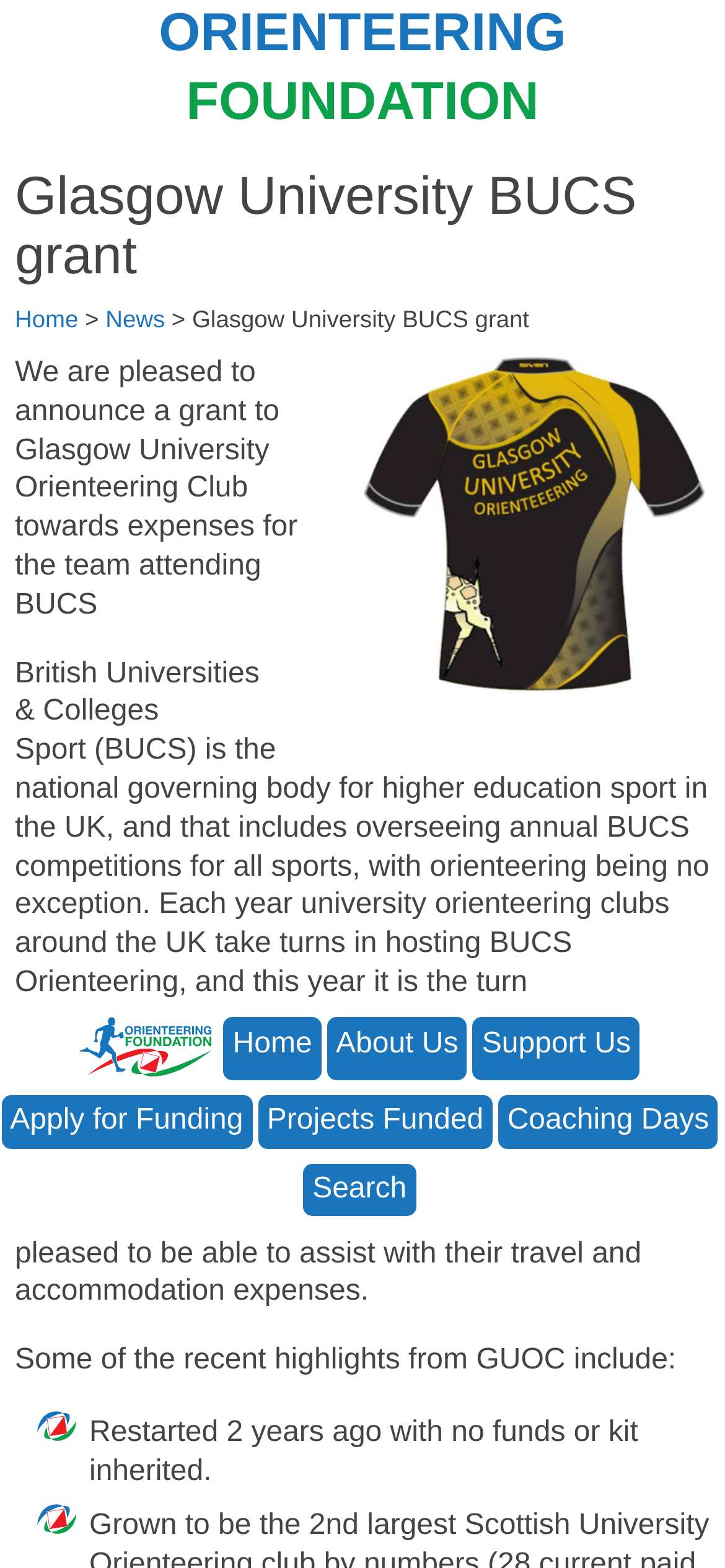Locate the bounding box coordinates of the segment that needs to be clicked to meet this instruction: "read news".

[0.145, 0.195, 0.228, 0.212]